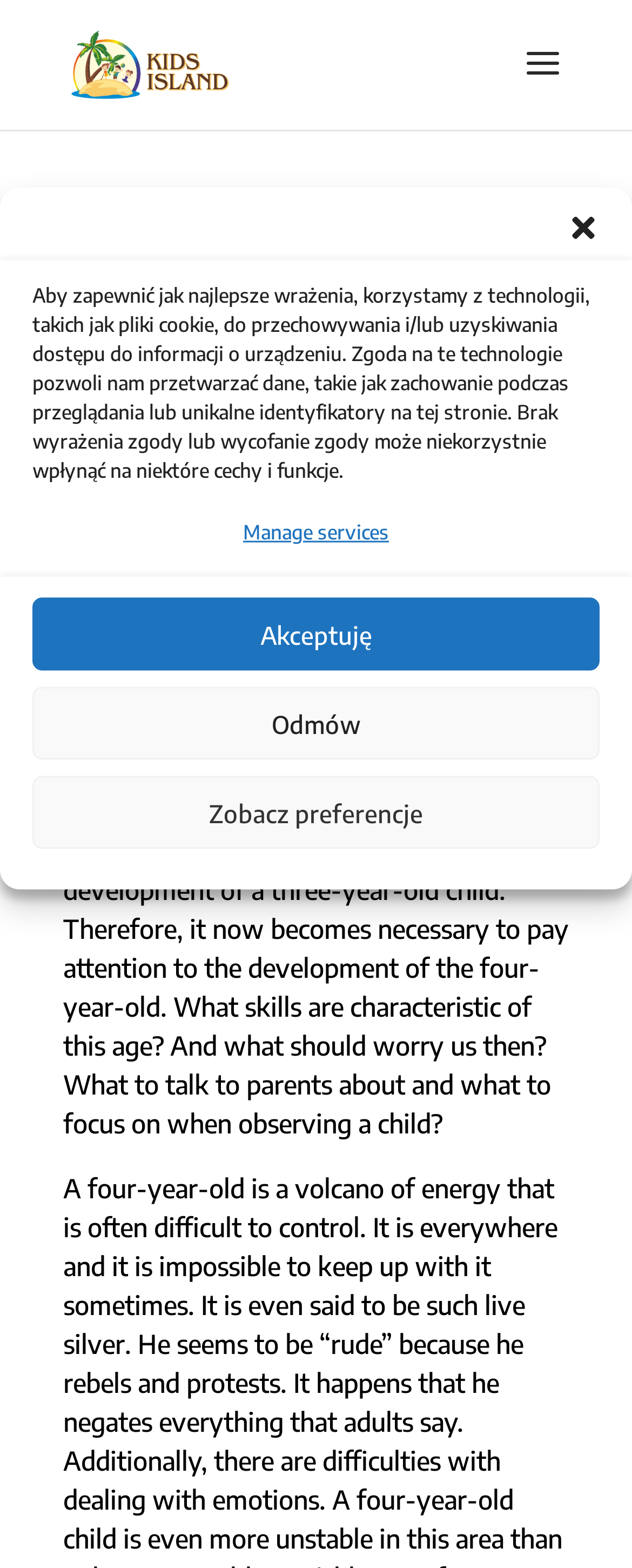Please identify the bounding box coordinates of the area that needs to be clicked to follow this instruction: "Manage services".

[0.385, 0.331, 0.615, 0.347]